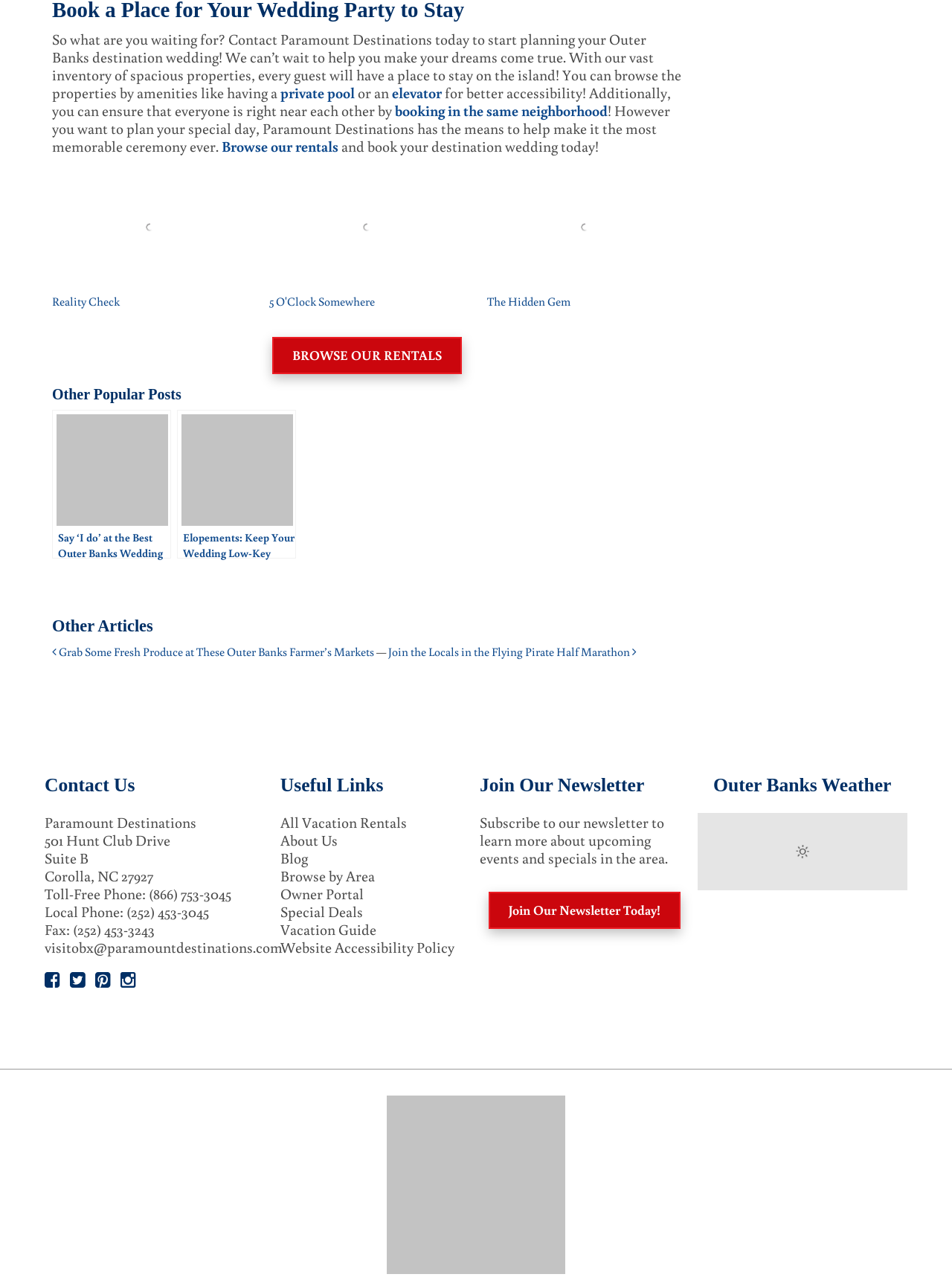Identify the bounding box for the UI element described as: "Special Deals". The coordinates should be four float numbers between 0 and 1, i.e., [left, top, right, bottom].

[0.294, 0.704, 0.381, 0.72]